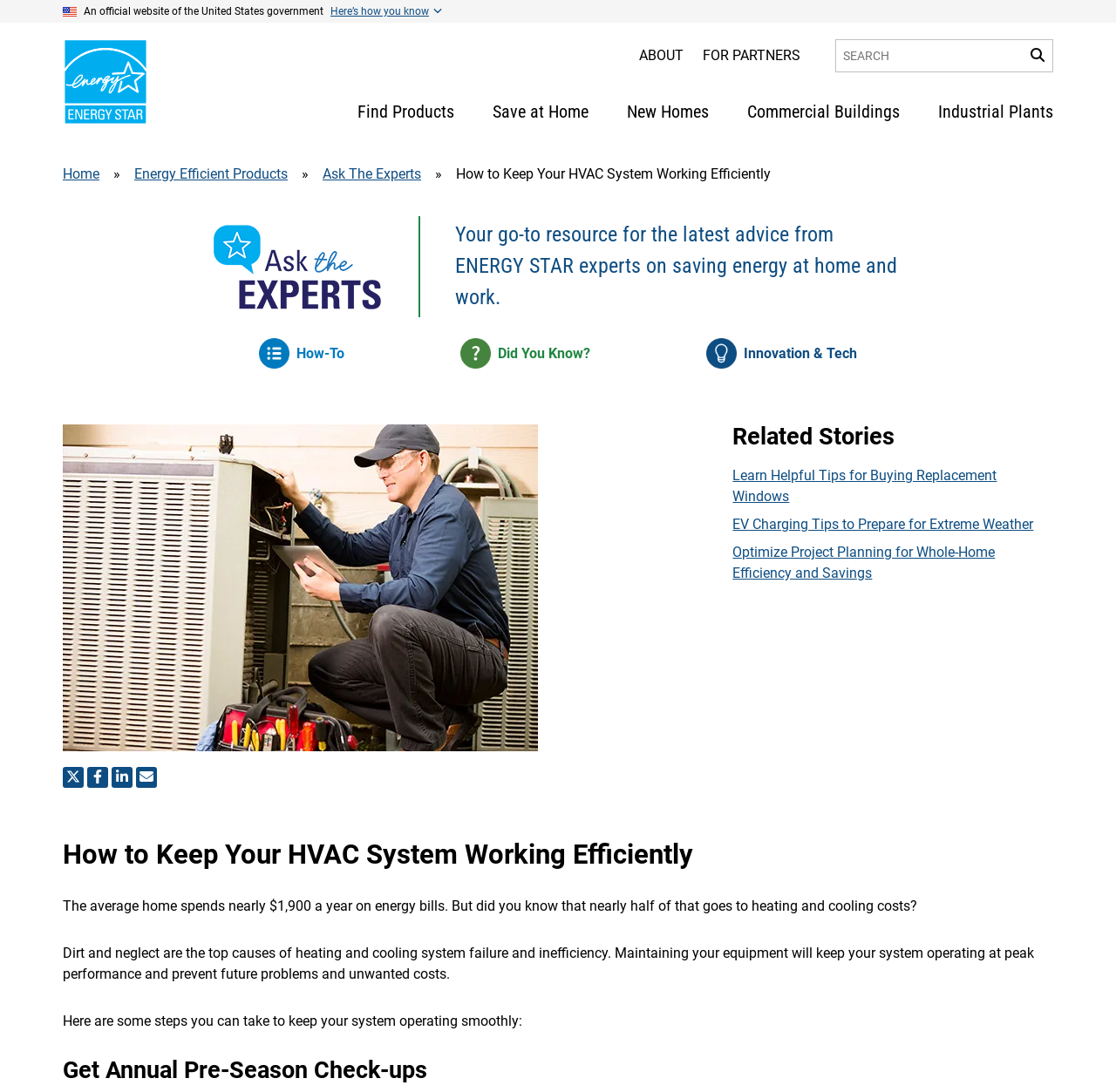Locate the bounding box coordinates of the element that should be clicked to execute the following instruction: "Read about how to optimize project planning for whole-home efficiency".

[0.657, 0.497, 0.944, 0.535]